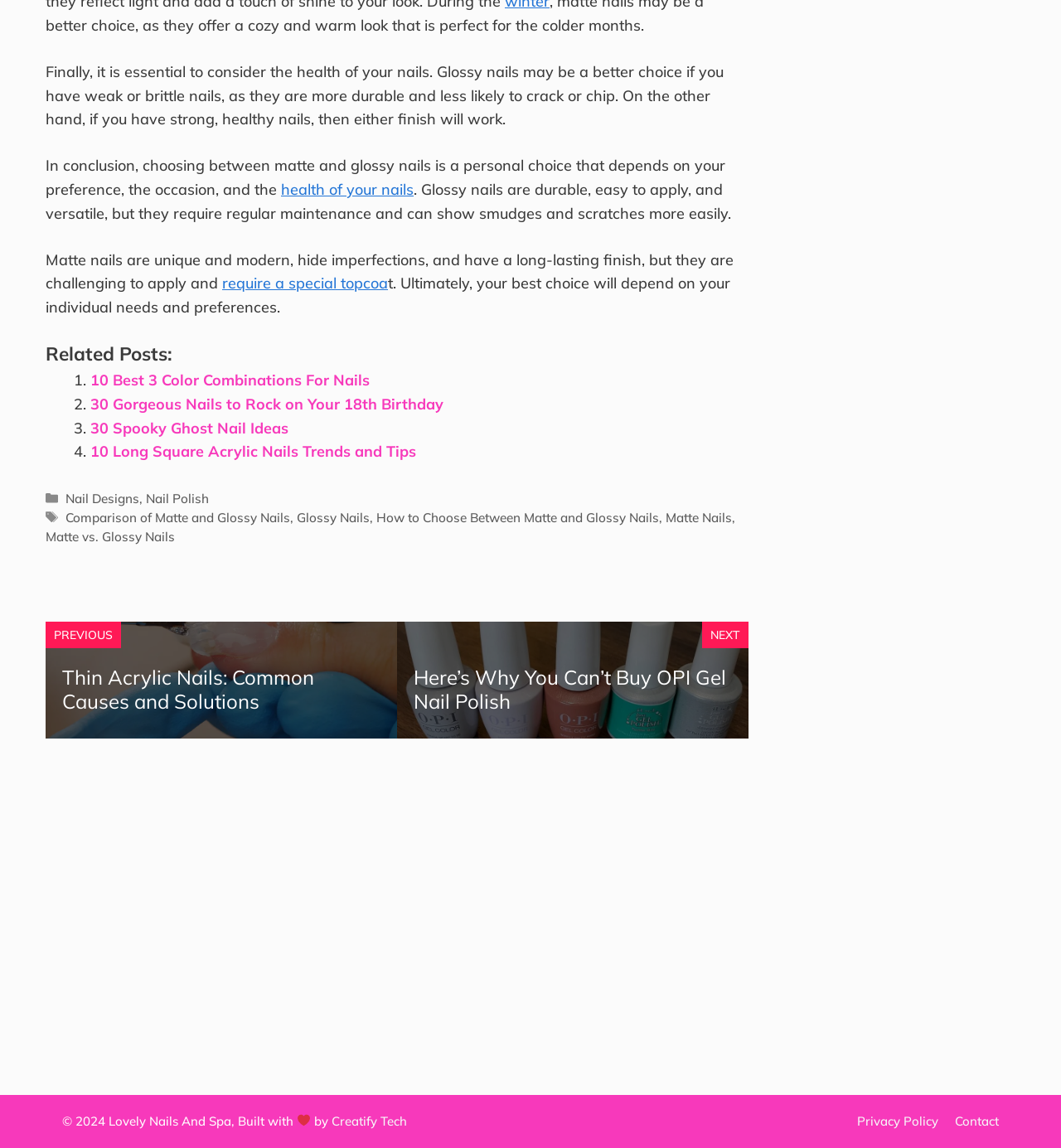Give a one-word or one-phrase response to the question:
What is the name of the website?

Lovely Nails And Spa